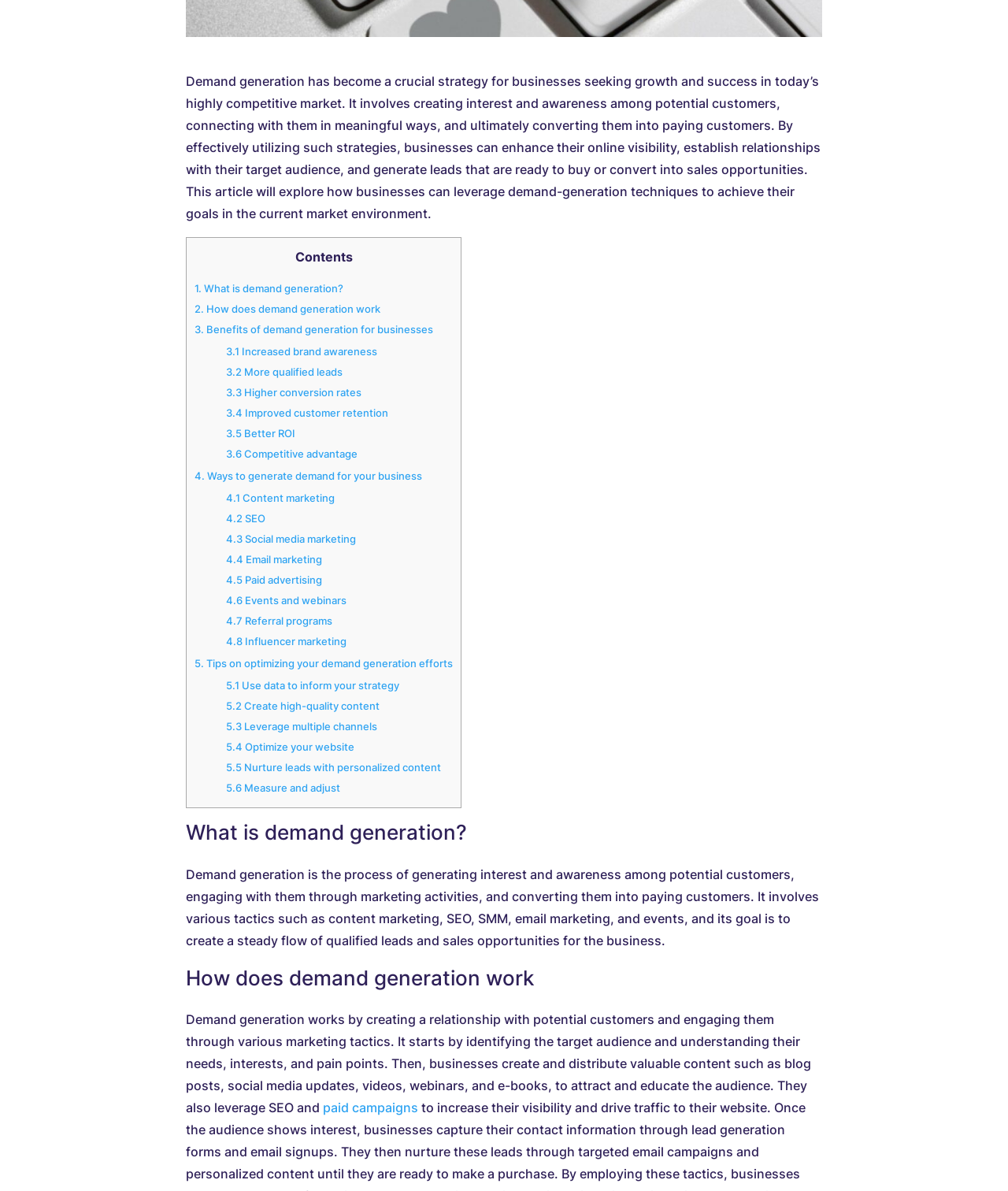Using the format (top-left x, top-left y, bottom-right x, bottom-right y), provide the bounding box coordinates for the described UI element. All values should be floating point numbers between 0 and 1: paid campaigns

[0.32, 0.923, 0.415, 0.937]